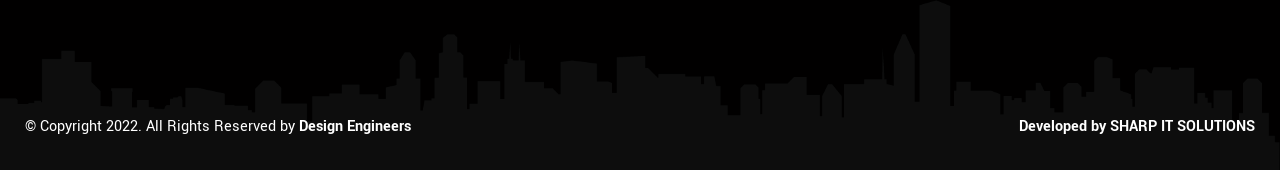What type of engineering does Design Engineers specialize in?
Answer the question with a detailed explanation, including all necessary information.

The caption describes the imagery as reflecting the professional ethos of the company, highlighting their expertise in civil engineering and architectural design. This suggests that Design Engineers specializes in these areas of engineering.